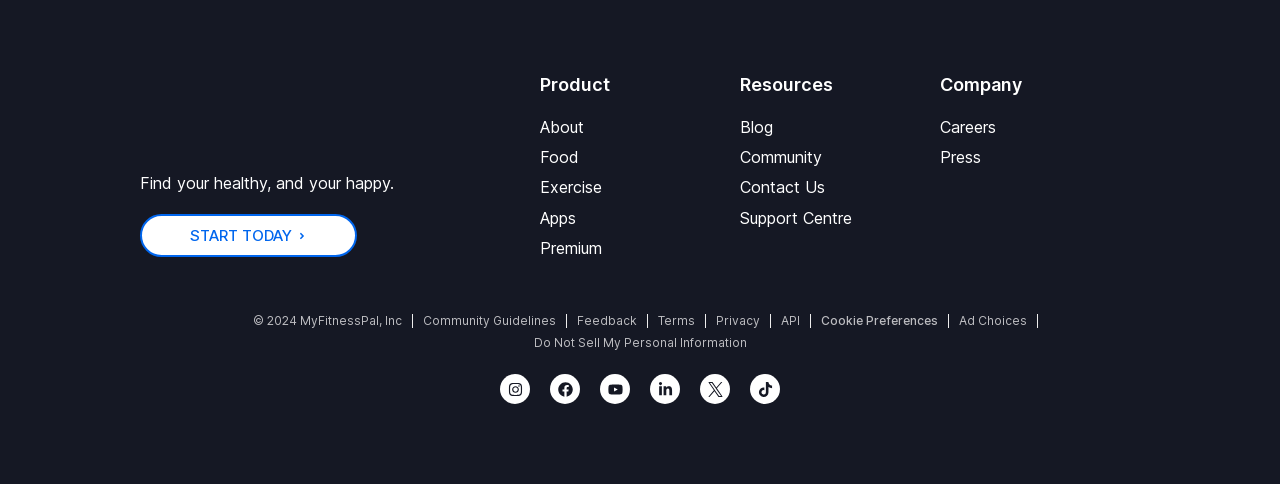Identify the bounding box coordinates of the element that should be clicked to fulfill this task: "Go to 'About' page". The coordinates should be provided as four float numbers between 0 and 1, i.e., [left, top, right, bottom].

[0.422, 0.239, 0.578, 0.285]